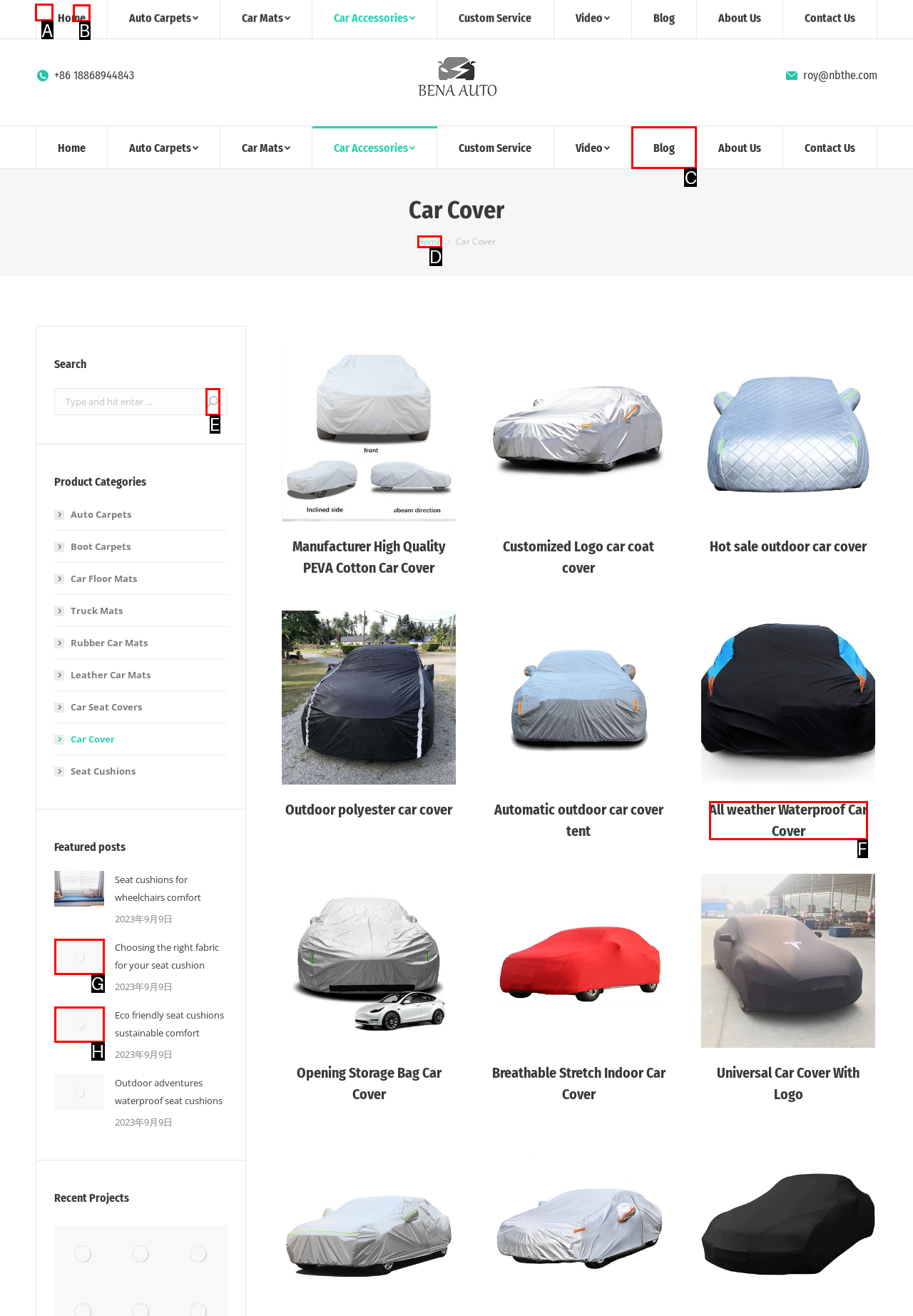Tell me which one HTML element I should click to complete the following task: Visit Facebook page
Answer with the option's letter from the given choices directly.

A